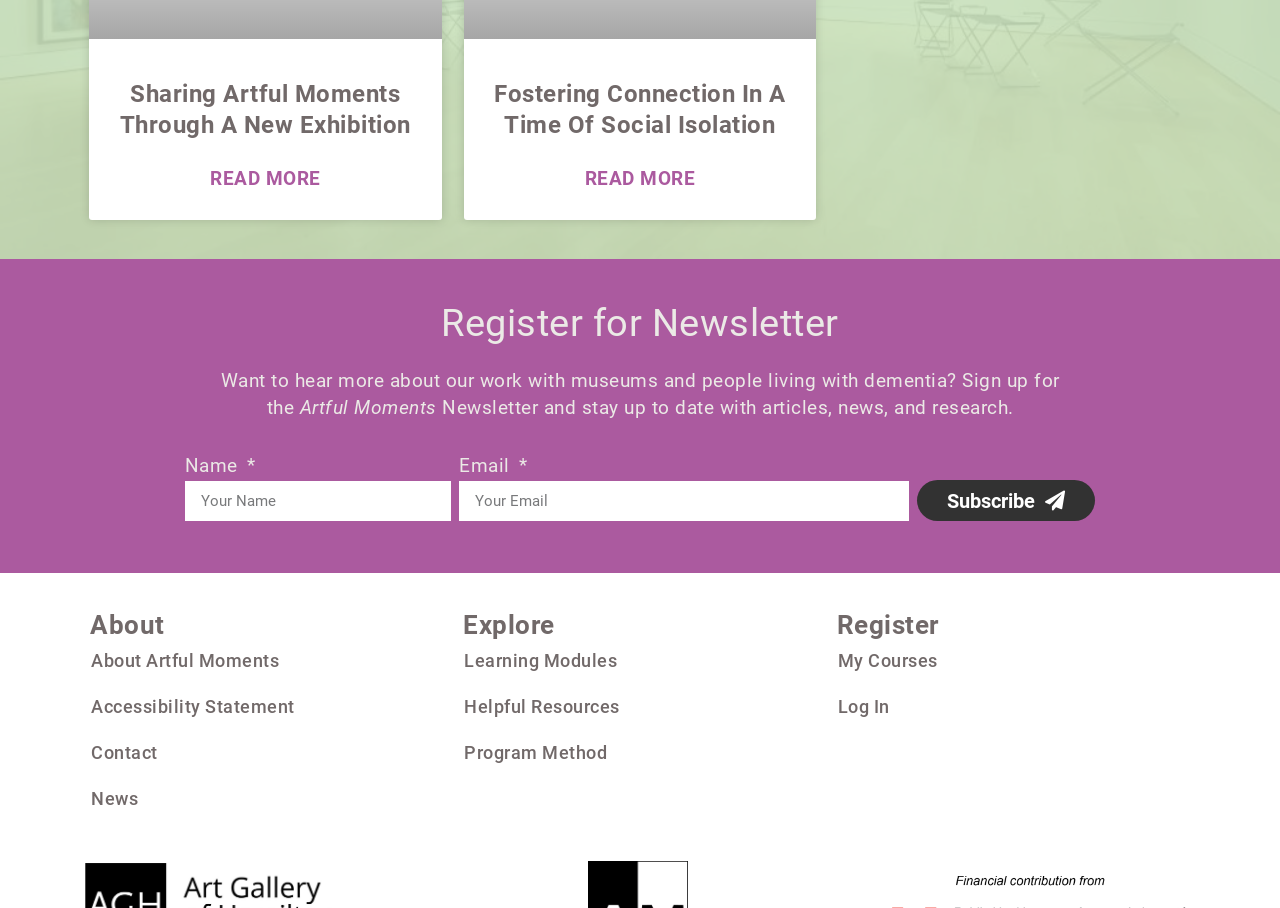Kindly determine the bounding box coordinates of the area that needs to be clicked to fulfill this instruction: "Explore Learning Modules".

[0.362, 0.703, 0.638, 0.753]